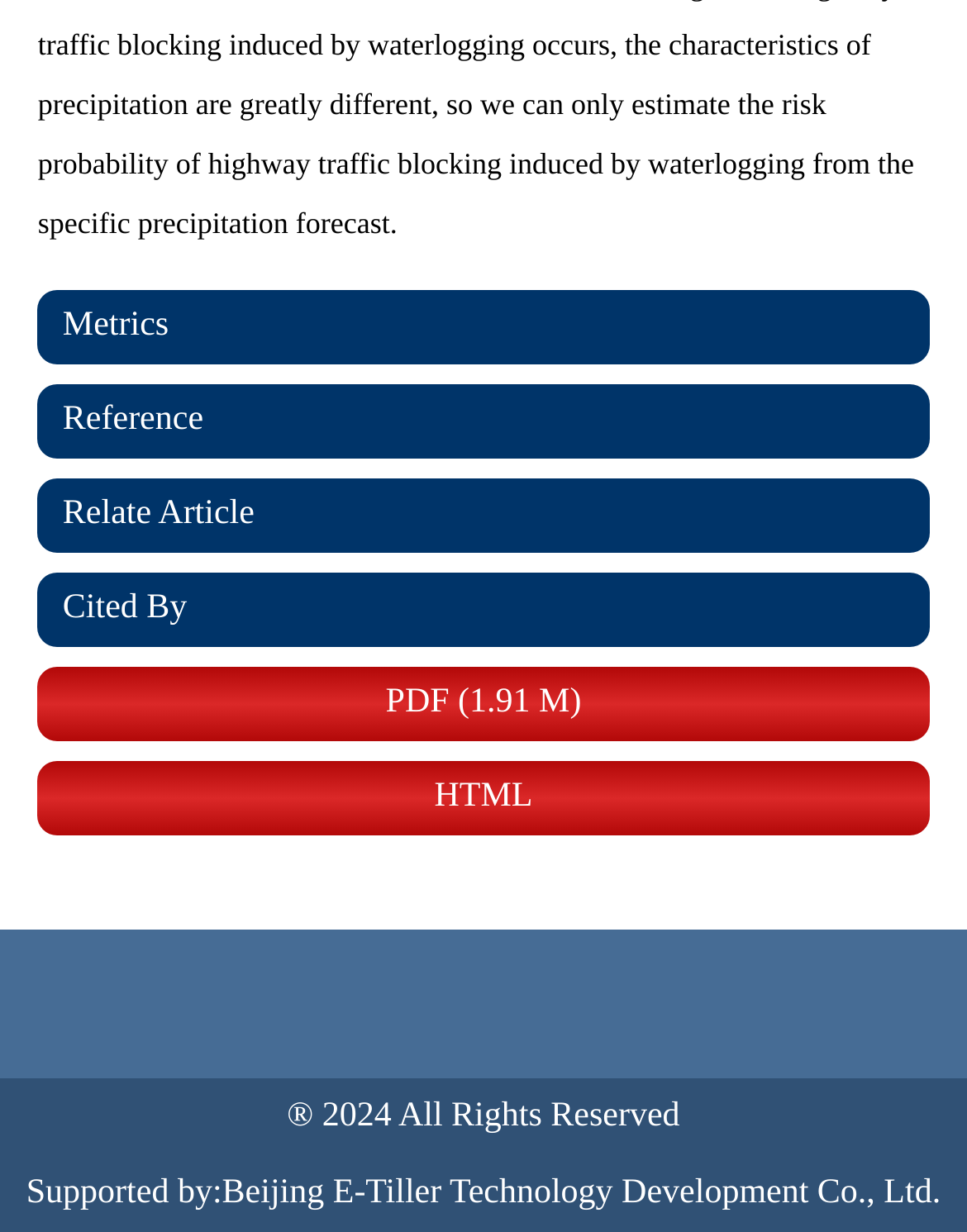What format options are available to view the article?
Refer to the image and provide a one-word or short phrase answer.

PDF and HTML